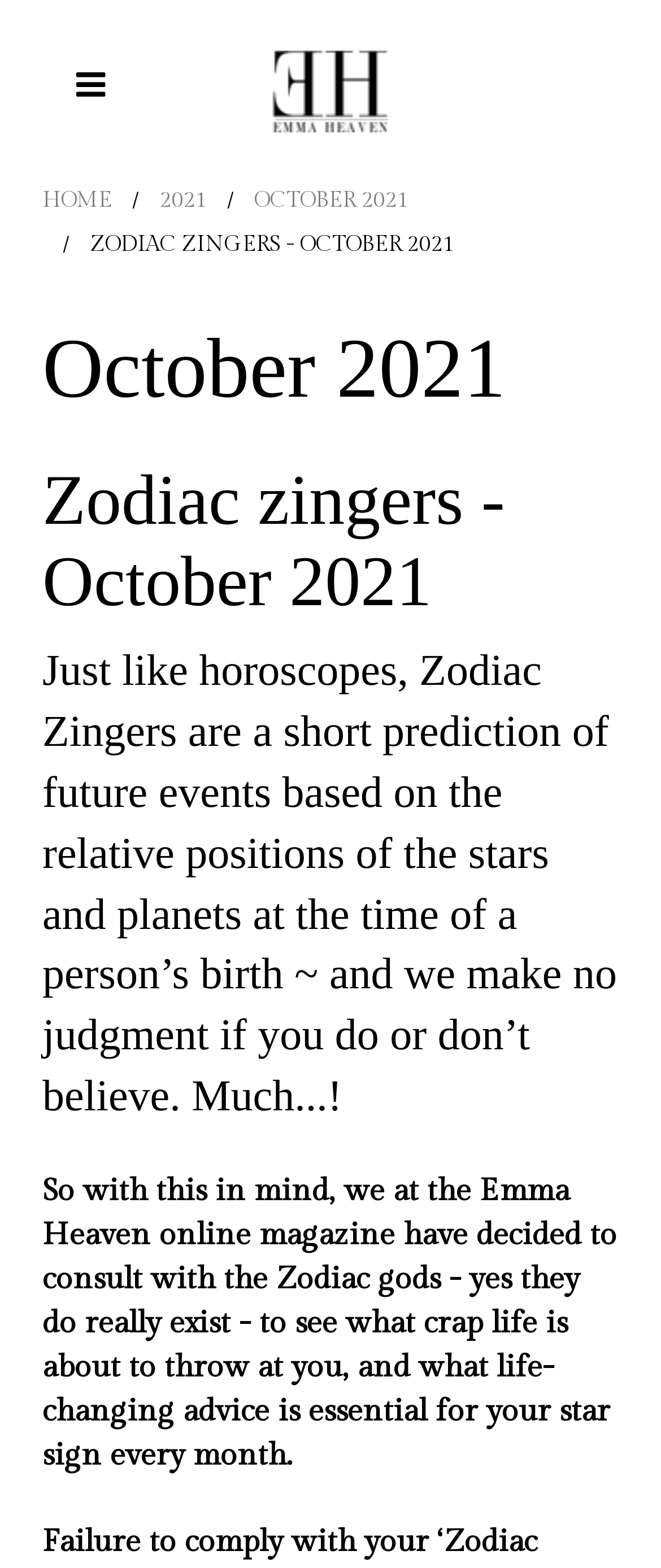What is the purpose of Zodiac Zingers?
Based on the content of the image, thoroughly explain and answer the question.

I found the answer by reading the heading 'Just like horoscopes, Zodiac Zingers are a short prediction of future events based on the relative positions of the stars and planets at the time of a person’s birth ~' which explains the purpose of Zodiac Zingers.